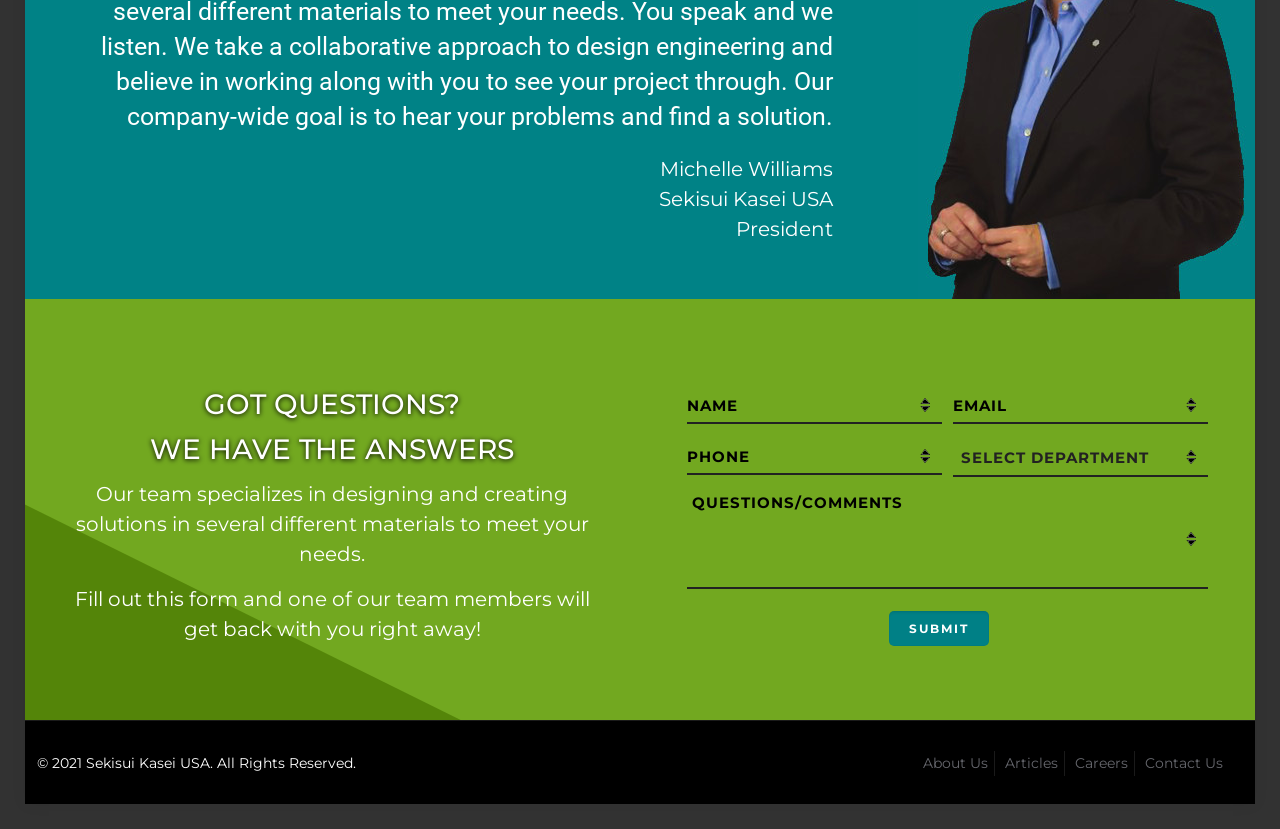What is the purpose of the form?
Identify the answer in the screenshot and reply with a single word or phrase.

To get in touch with the team